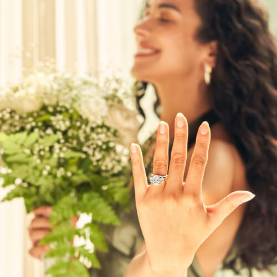Provide an extensive narrative of what is shown in the image.

The image features a joyful woman holding a bouquet of delicate white flowers, seemingly celebrating a special moment. With her long, curly hair cascading down, she is adorned in a stylish outfit that enhances her radiant smile. Prominently displayed is her hand, showcasing a stunning engagement ring that sparkles brilliantly. The ring, likely designed with intricate details, captures attention and symbolizes love and commitment. This moment encapsulates the essence of romance and beauty, perfectly aligning with the theme of the article, “How Much Does a 5 Carat Diamond Cost?” which suggests a focus on luxurious jewelry choices.